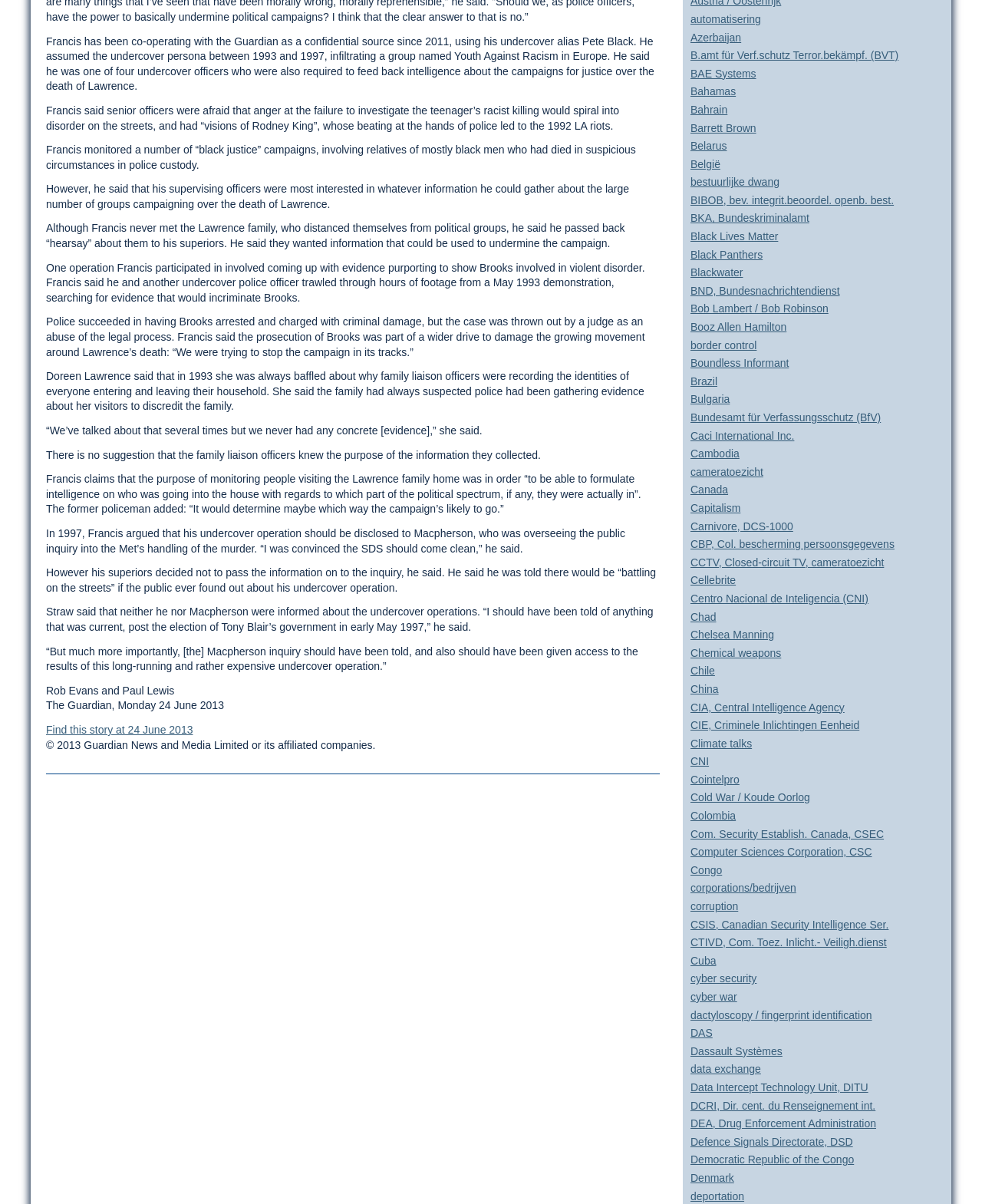Locate the UI element that matches the description Read more in the webpage screenshot. Return the bounding box coordinates in the format (top-left x, top-left y, bottom-right x, bottom-right y), with values ranging from 0 to 1.

None